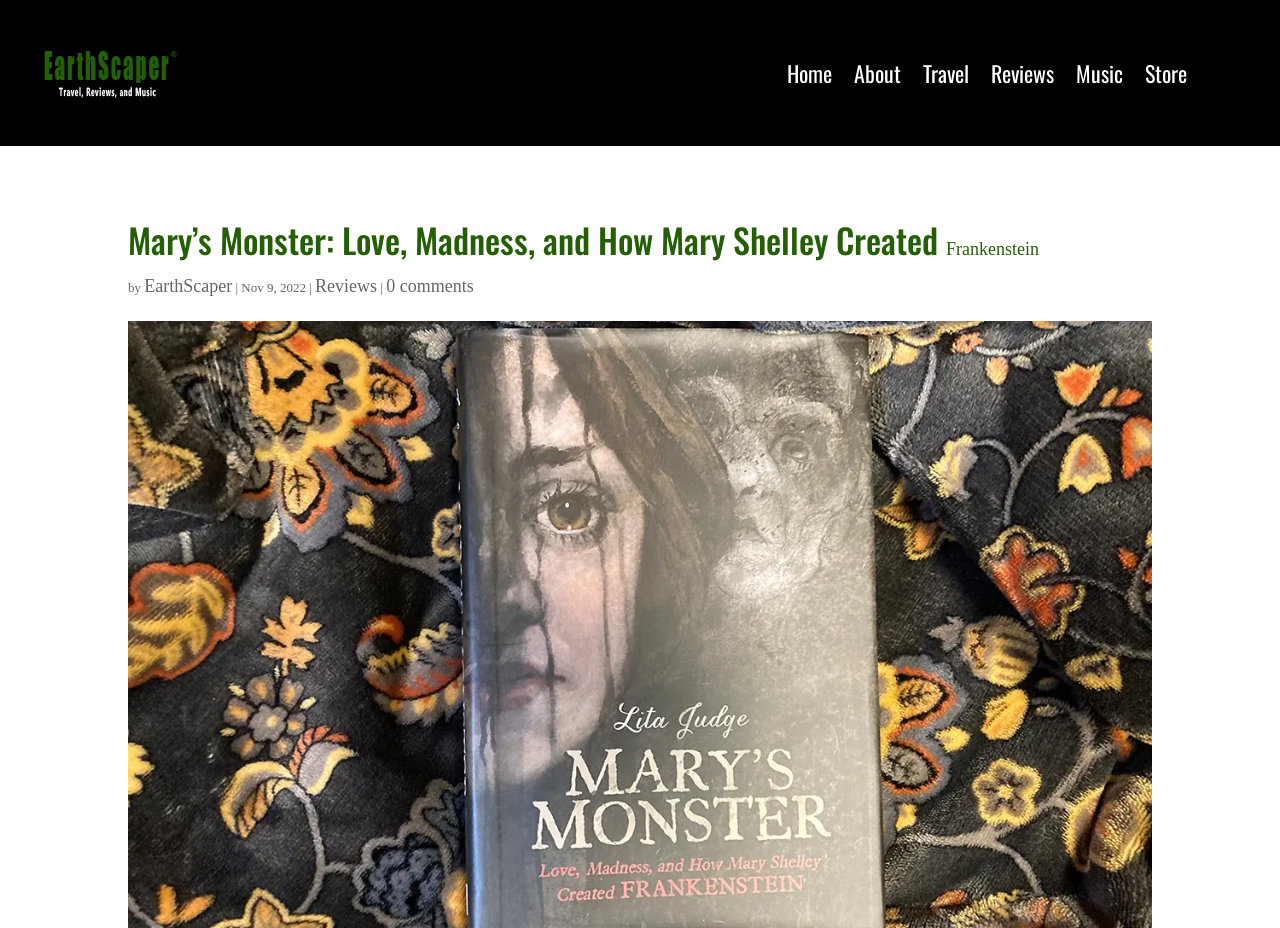Please provide a detailed answer to the question below by examining the image:
How many comments does the book review have?

I found the answer by looking at the link '0 comments' which is located below the heading and next to the date of the review.